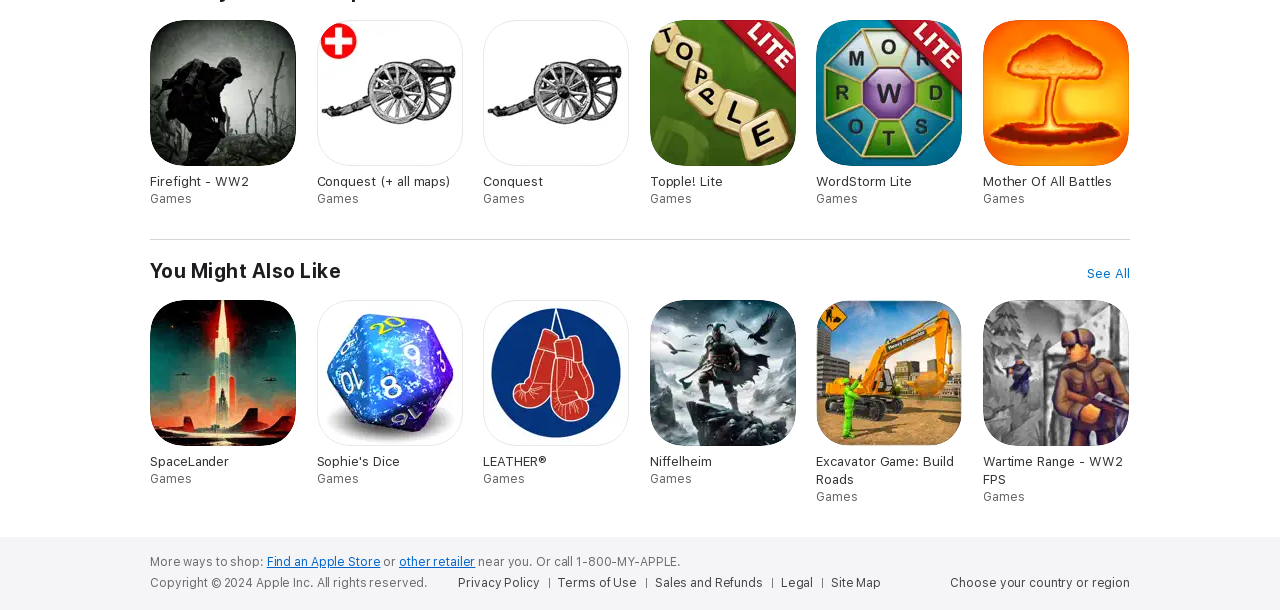Please answer the following question as detailed as possible based on the image: 
How can users find an Apple Store?

The webpage provides a link 'Find an Apple Store' which suggests that users can click on it to find an Apple Store near their location.